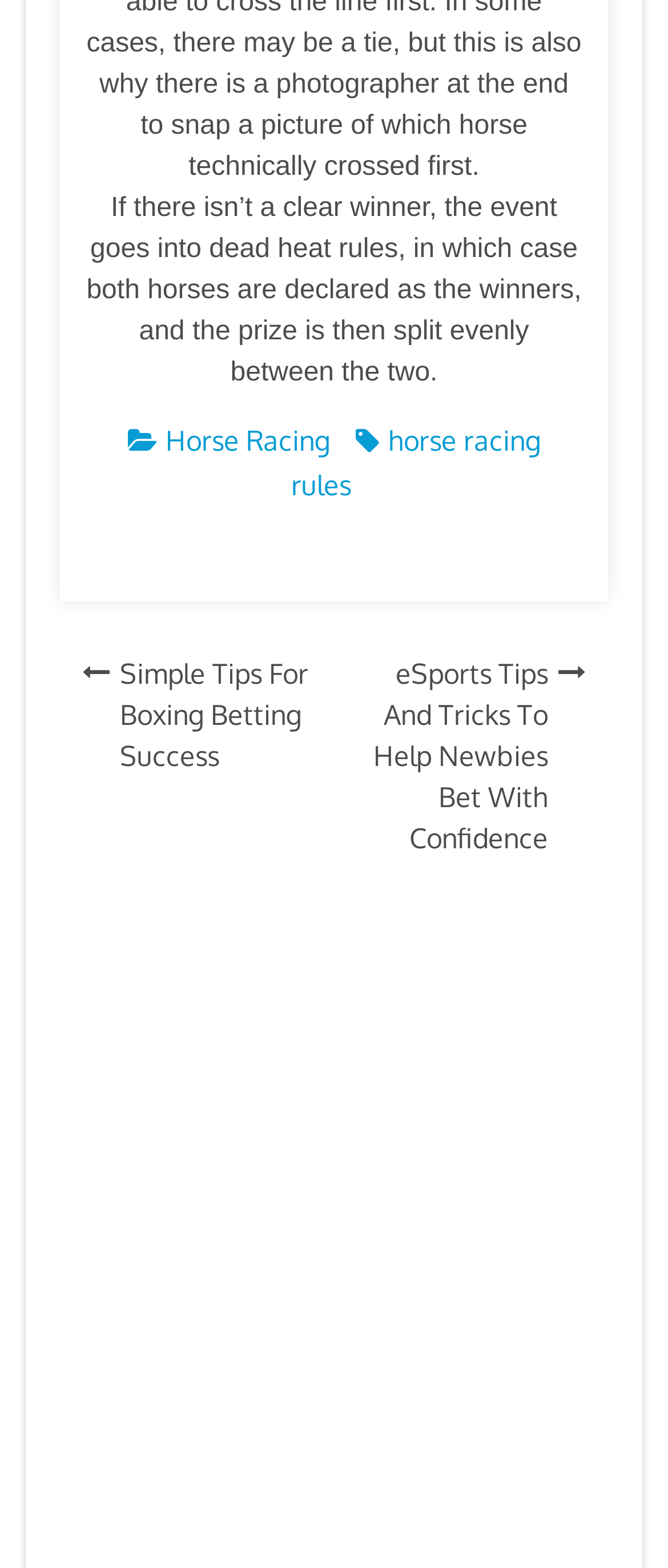Find the bounding box coordinates of the element's region that should be clicked in order to follow the given instruction: "Search for something". The coordinates should consist of four float numbers between 0 and 1, i.e., [left, top, right, bottom].

[0.115, 0.618, 0.885, 0.662]